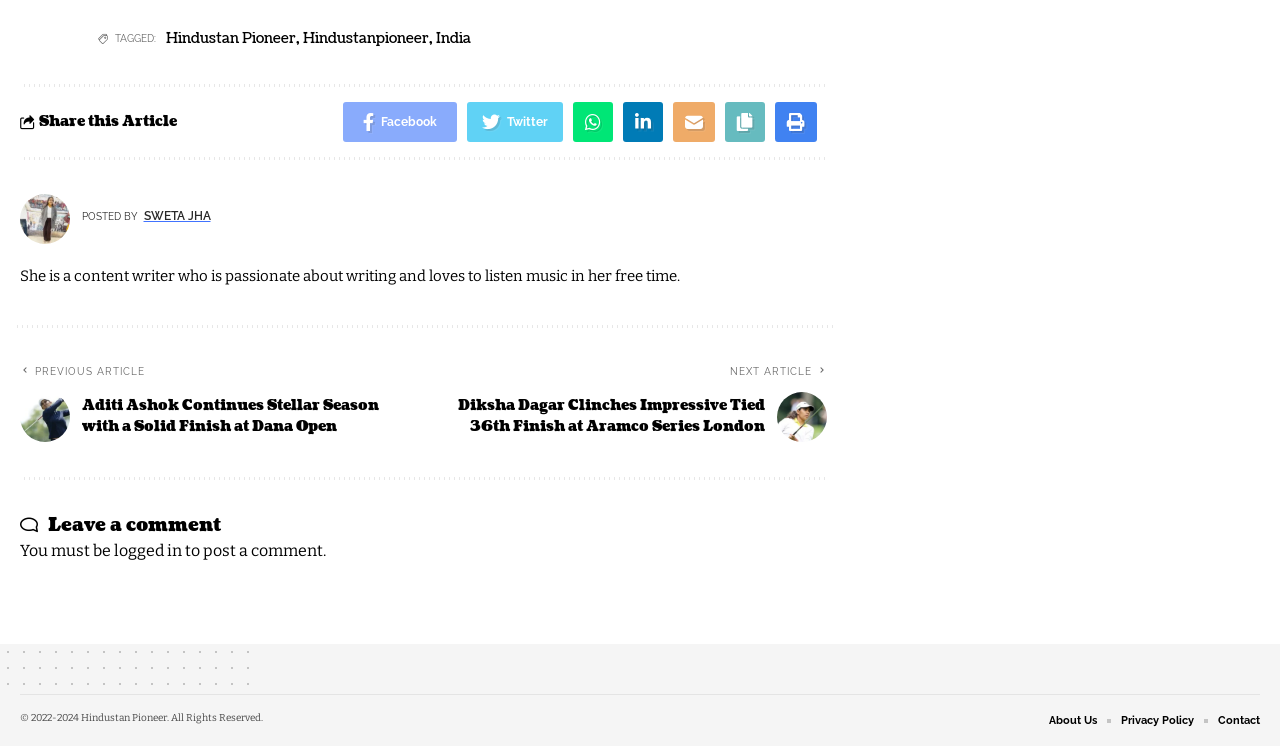What is the purpose of the links at the bottom of the webpage?
Answer with a single word or short phrase according to what you see in the image.

About Us, Privacy Policy, Contact